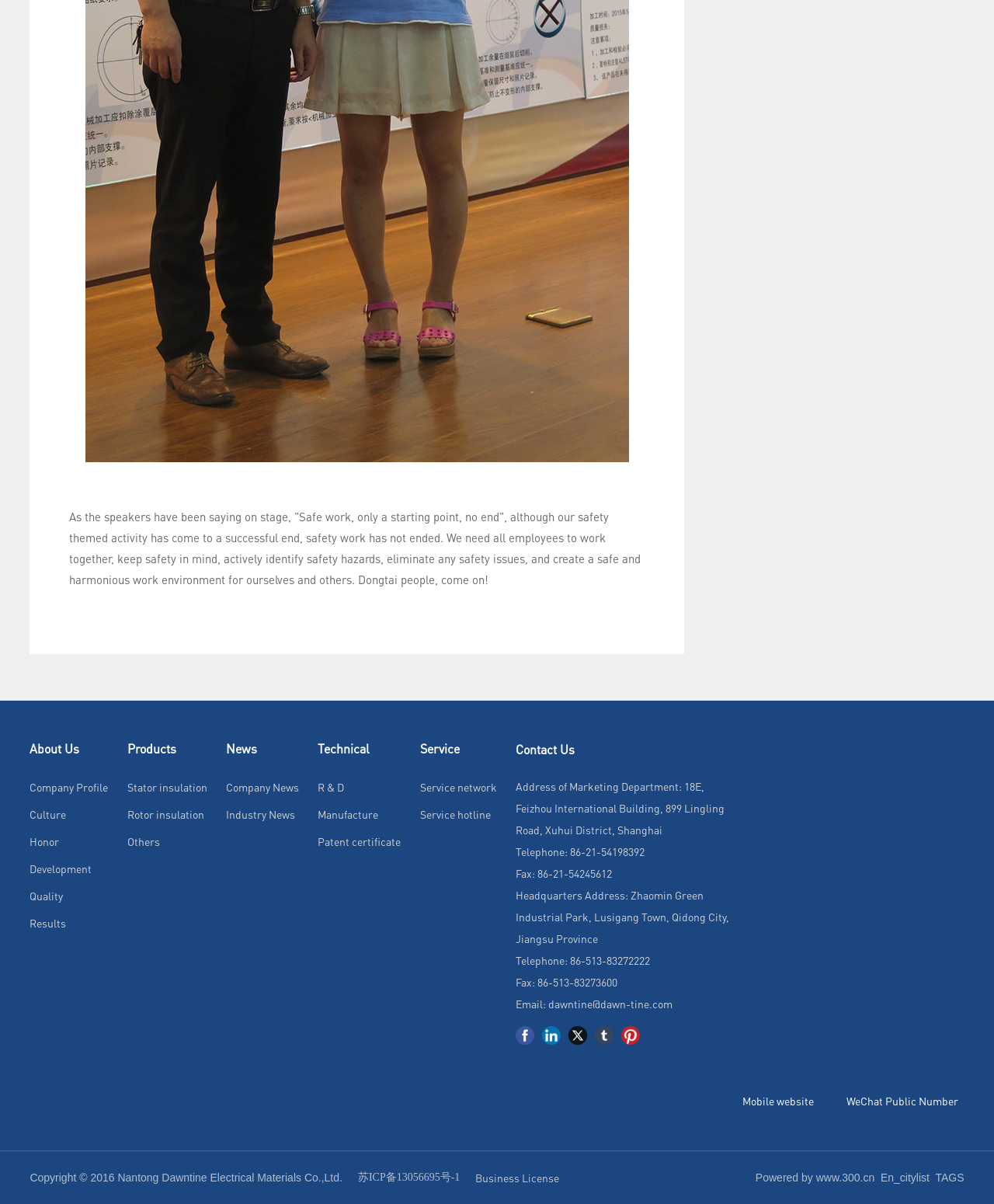Please determine the bounding box coordinates for the element with the description: "Powered by www.300.cn".

[0.76, 0.973, 0.88, 0.983]